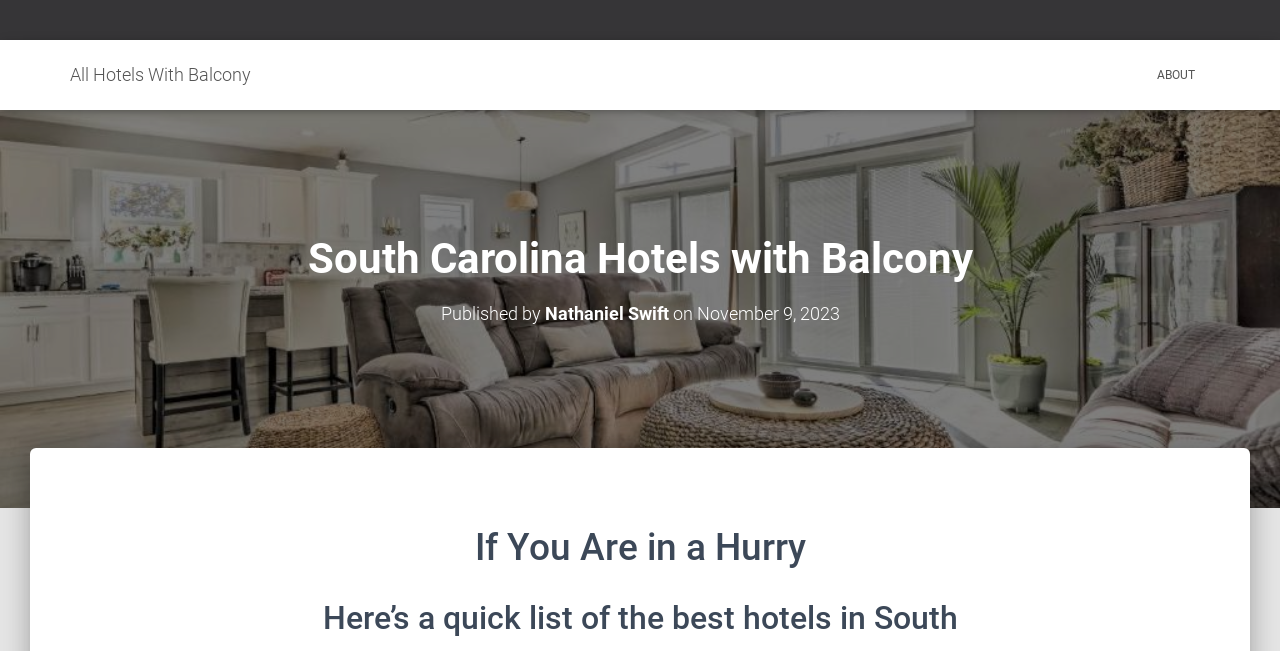Determine the bounding box coordinates of the UI element described below. Use the format (top-left x, top-left y, bottom-right x, bottom-right y) with floating point numbers between 0 and 1: All Hotels With Balcony

[0.043, 0.077, 0.208, 0.154]